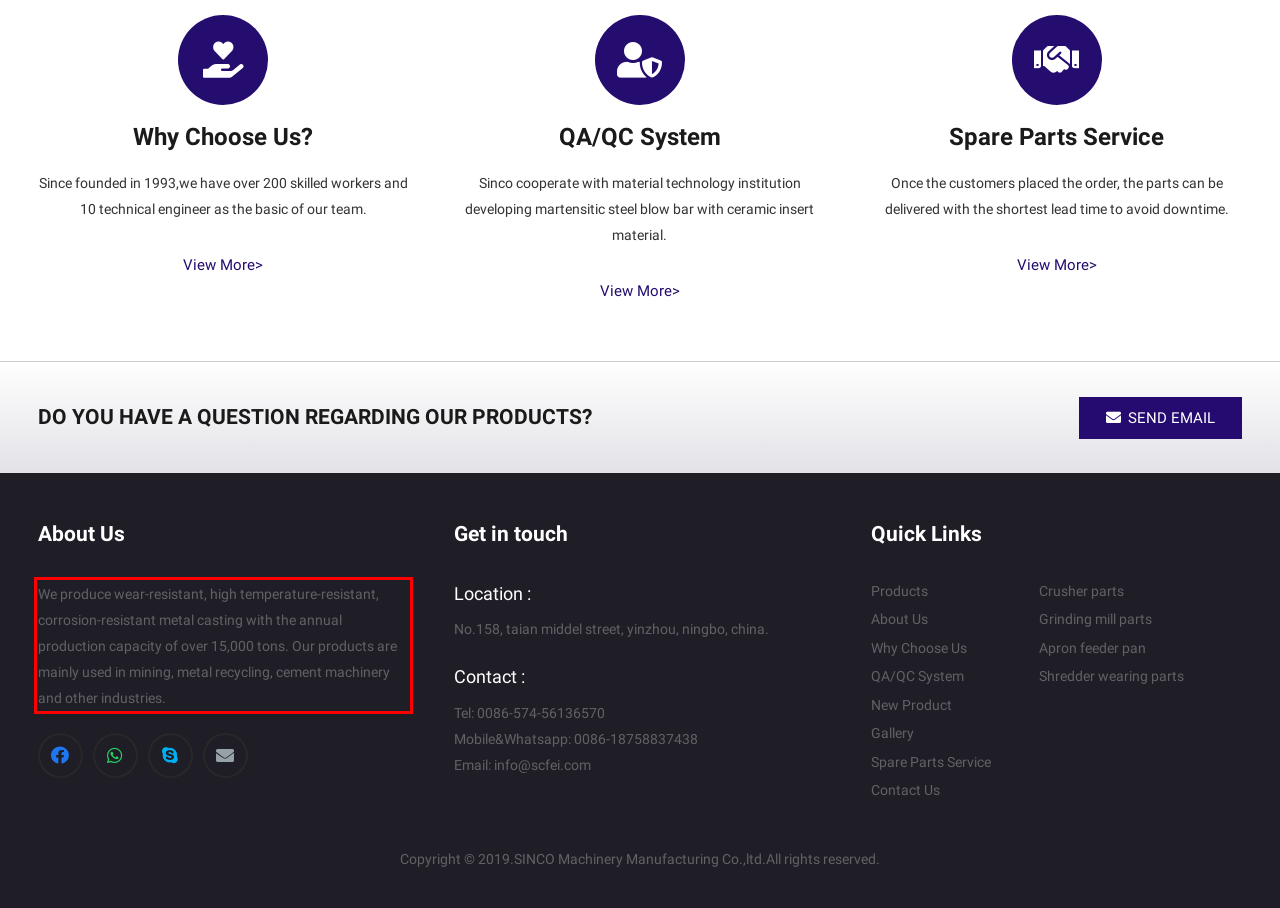Please examine the webpage screenshot containing a red bounding box and use OCR to recognize and output the text inside the red bounding box.

We produce wear-resistant, high temperature-resistant, corrosion-resistant metal casting with the annual production capacity of over 15,000 tons. Our products are mainly used in mining, metal recycling, cement machinery and other industries.